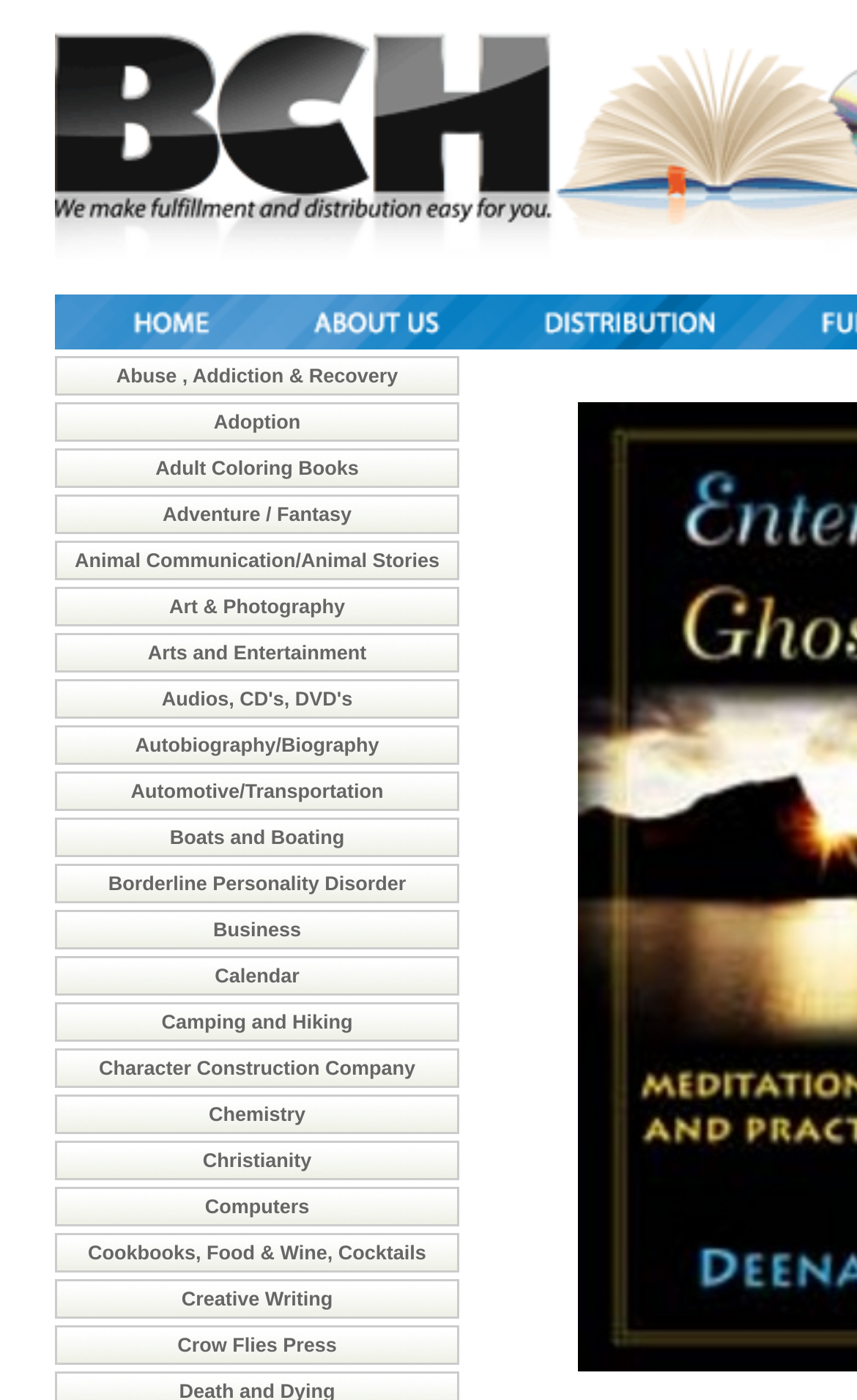Give an extensive and precise description of the webpage.

This webpage appears to be a catalog or directory of books, with a focus on independent publishing. At the top, there is a title "Entering the Ghost River: Meditations on the Theory and Practice of Healing by Deena Metzger - BCH independent books". Below this title, there are several categories of books, each represented by a link. These categories are arranged in a grid-like structure, with multiple columns and rows.

There are 23 categories in total, including "Abuse, Addiction & Recovery", "Adoption", "Adult Coloring Books", "Adventure / Fantasy", and many others. Each category is represented by a link, and they are positioned closely together, with some categories located above or below others. For example, "Abuse, Addiction & Recovery" is located above "Adoption", while "Animal Communication/Animal Stories" is positioned to the right of "Adventure / Fantasy".

The categories are spread out across the page, with some located near the top and others near the bottom. The links are densely packed, with little space between them. There are no images on the page, and the focus is on providing a comprehensive list of book categories.